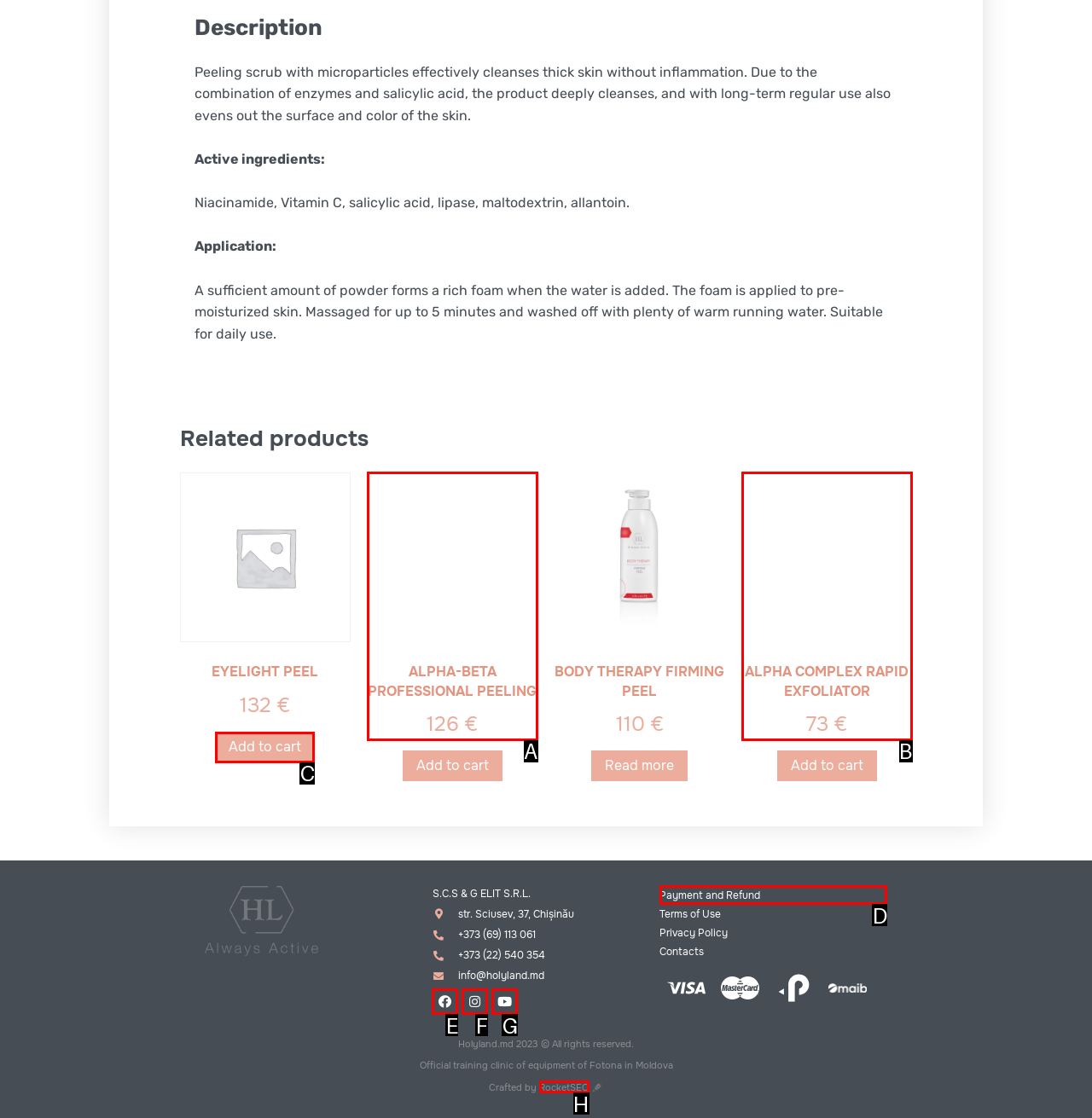Indicate which red-bounded element should be clicked to perform the task: Add 'EYELIGHT PEEL' to your cart Answer with the letter of the correct option.

C